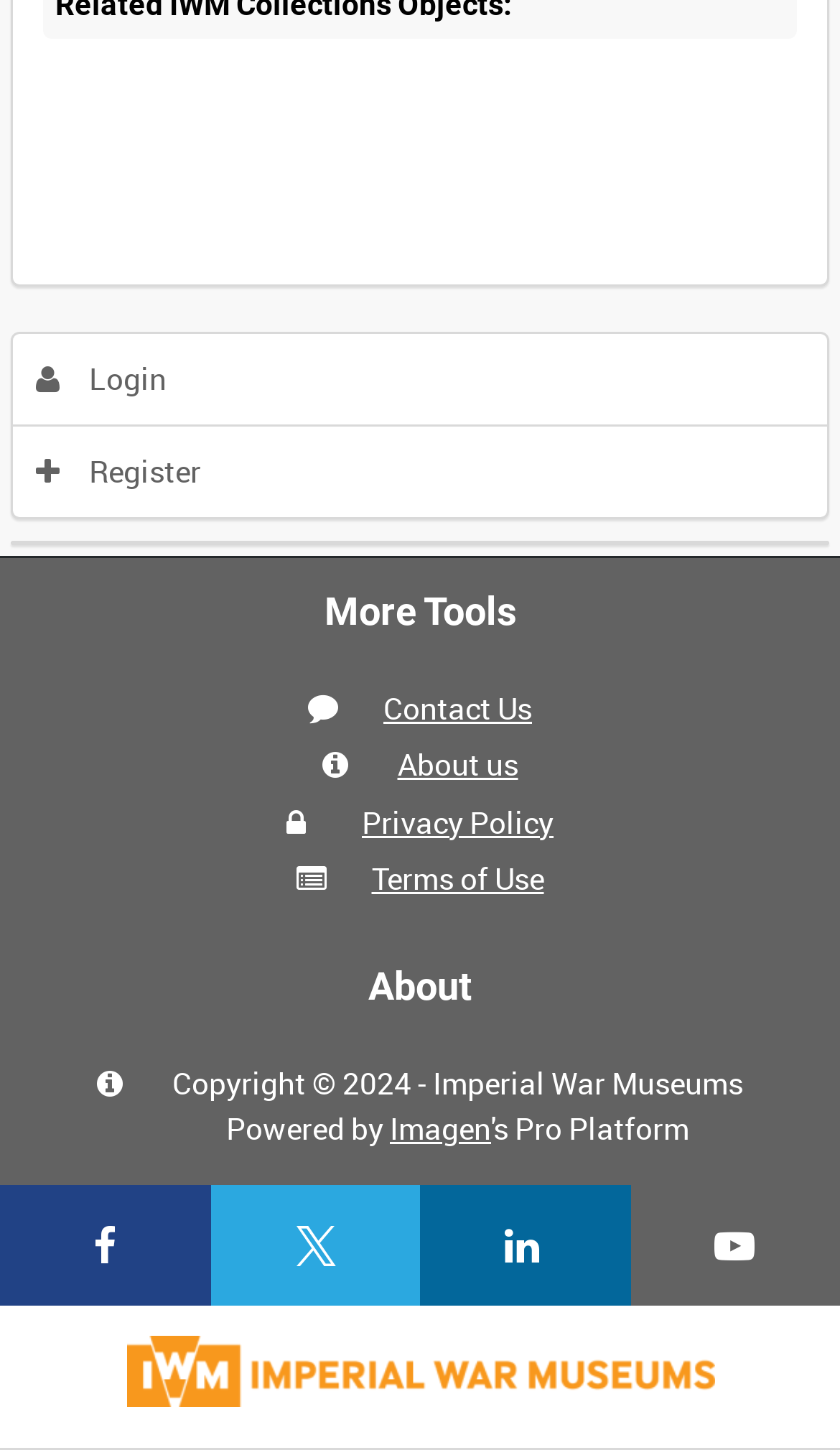Locate the bounding box coordinates of the area where you should click to accomplish the instruction: "Click on Login".

[0.016, 0.23, 0.984, 0.294]